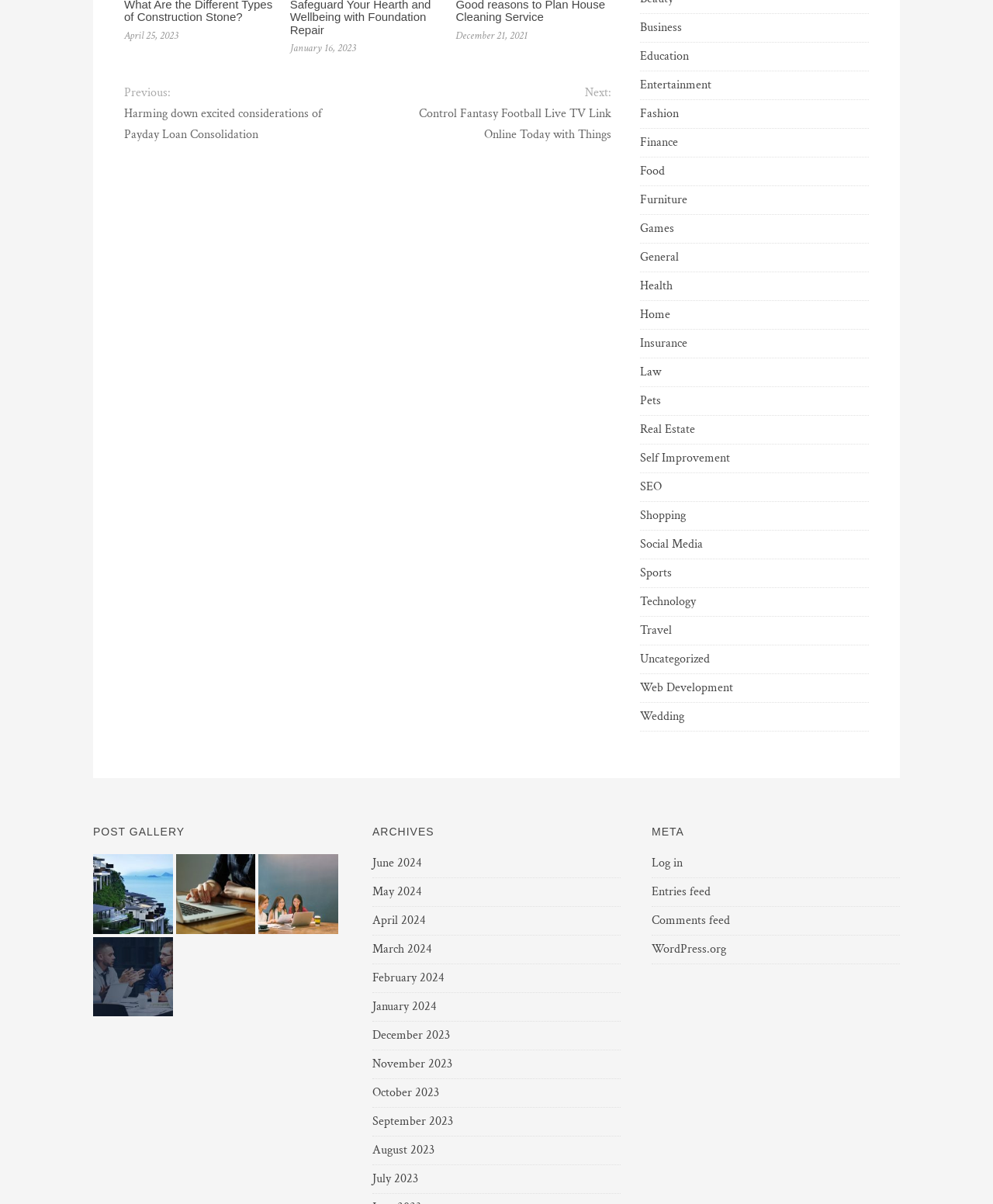Using the description: "WordPress.org", determine the UI element's bounding box coordinates. Ensure the coordinates are in the format of four float numbers between 0 and 1, i.e., [left, top, right, bottom].

[0.656, 0.782, 0.731, 0.795]